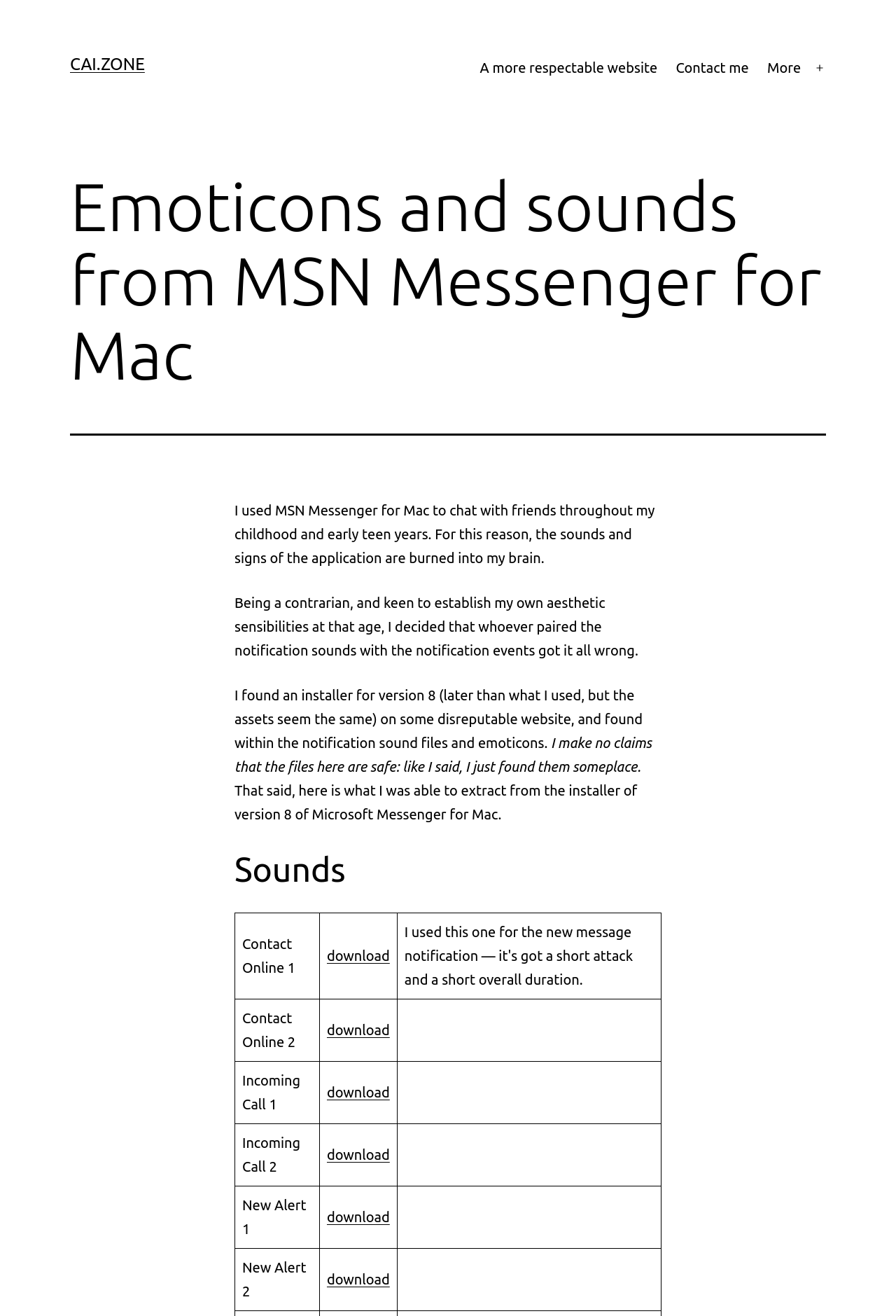Determine the main heading text of the webpage.

Emoticons and sounds from MSN Messenger for Mac